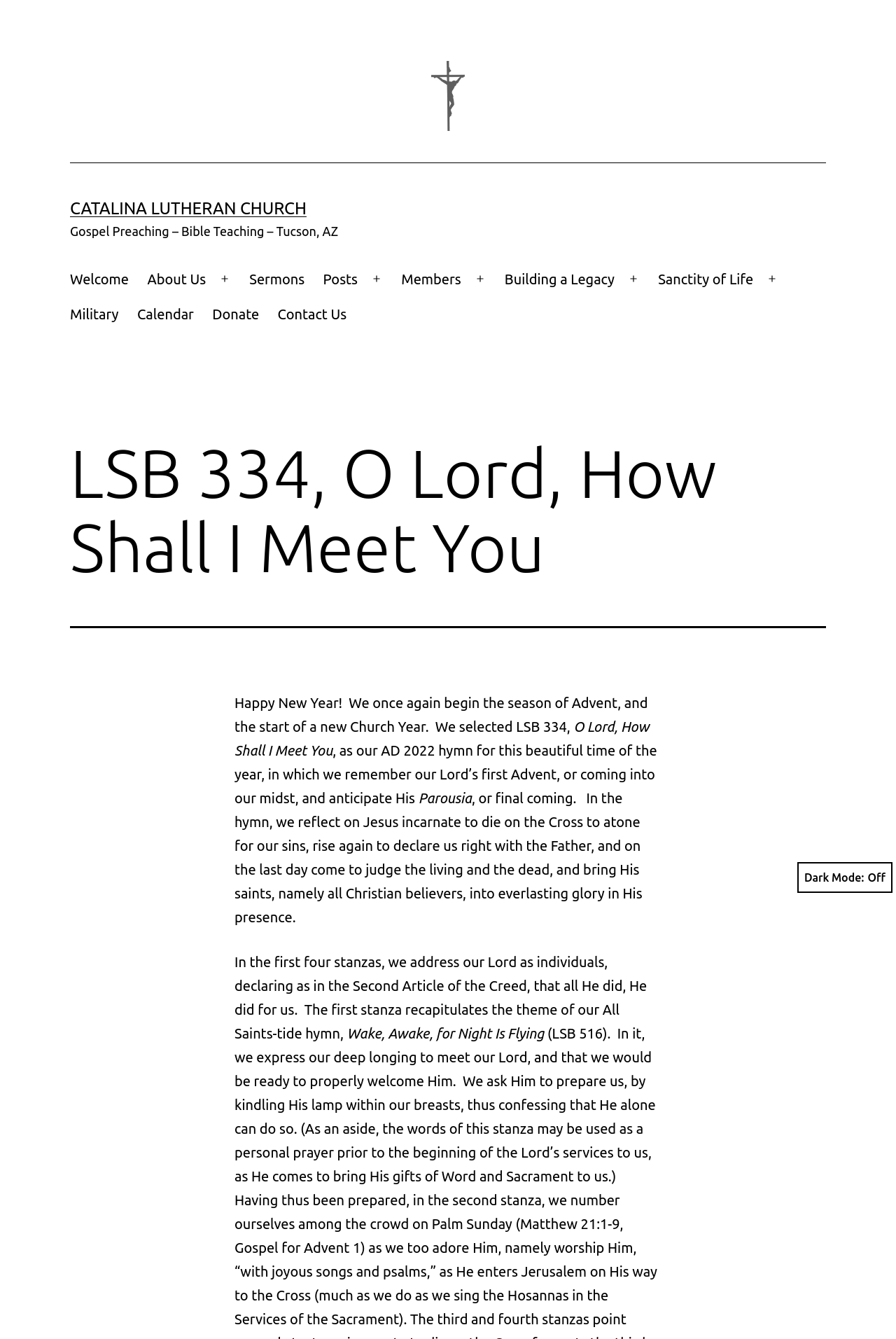Locate the bounding box coordinates of the area where you should click to accomplish the instruction: "Click the Sermons link".

[0.268, 0.195, 0.35, 0.222]